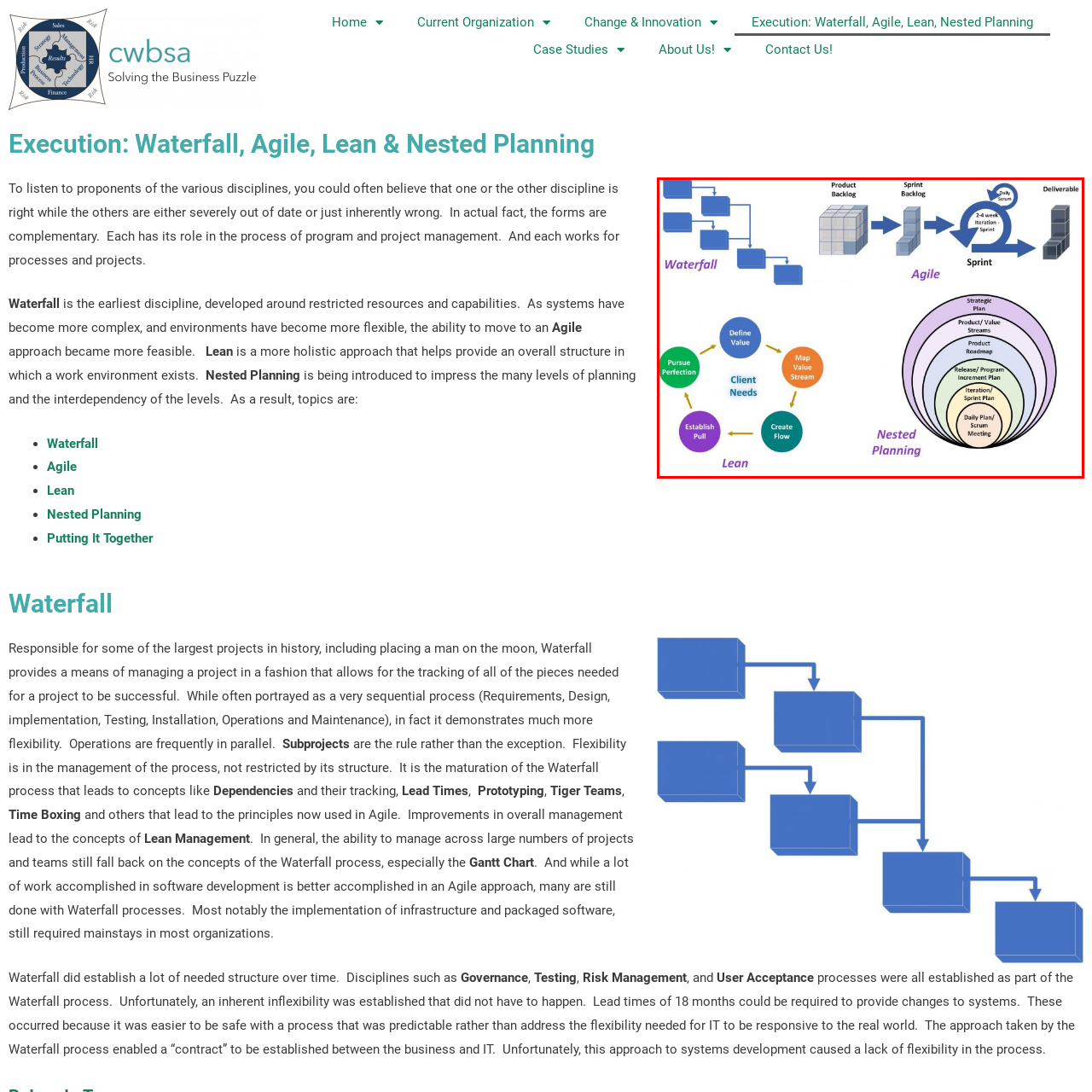Write a comprehensive caption detailing the image within the red boundary.

The image titled "Combined" visually illustrates three distinct project management methodologies: Waterfall, Agile, and Lean, along with an overview of Nested Planning. 

1. **Waterfall**: Represented at the top left, the Waterfall method is depicted through a linear flowchart, highlighting its structured, sequential approach to project management.

2. **Agile**: Positioned at the top right, Agile emphasizes an iterative process, showcasing a cycle that includes the Product Backlog, Sprint Backlog, and Deliverables, underlining the importance of flexibility and frequent adjustments through 24-week iterations.

3. **Lean**: Found at the bottom left, Lean management is illustrated with a circular diagram that incorporates core principles such as defining value, mapping value streams, creating flow, and establishing pull, emphasizing client needs and continuous improvement.

4. **Nested Planning**: At the bottom right, Nested Planning is visualized with concentric circles representing various planning levels, including Strategic Plan, Product Roadmap, and Daily/Scrum Meetings, emphasizing the interconnectedness of planning efforts in achieving project goals.

Together, these elements provide a comprehensive overview of modern project management strategies, illustrating their unique approaches and interrelations.